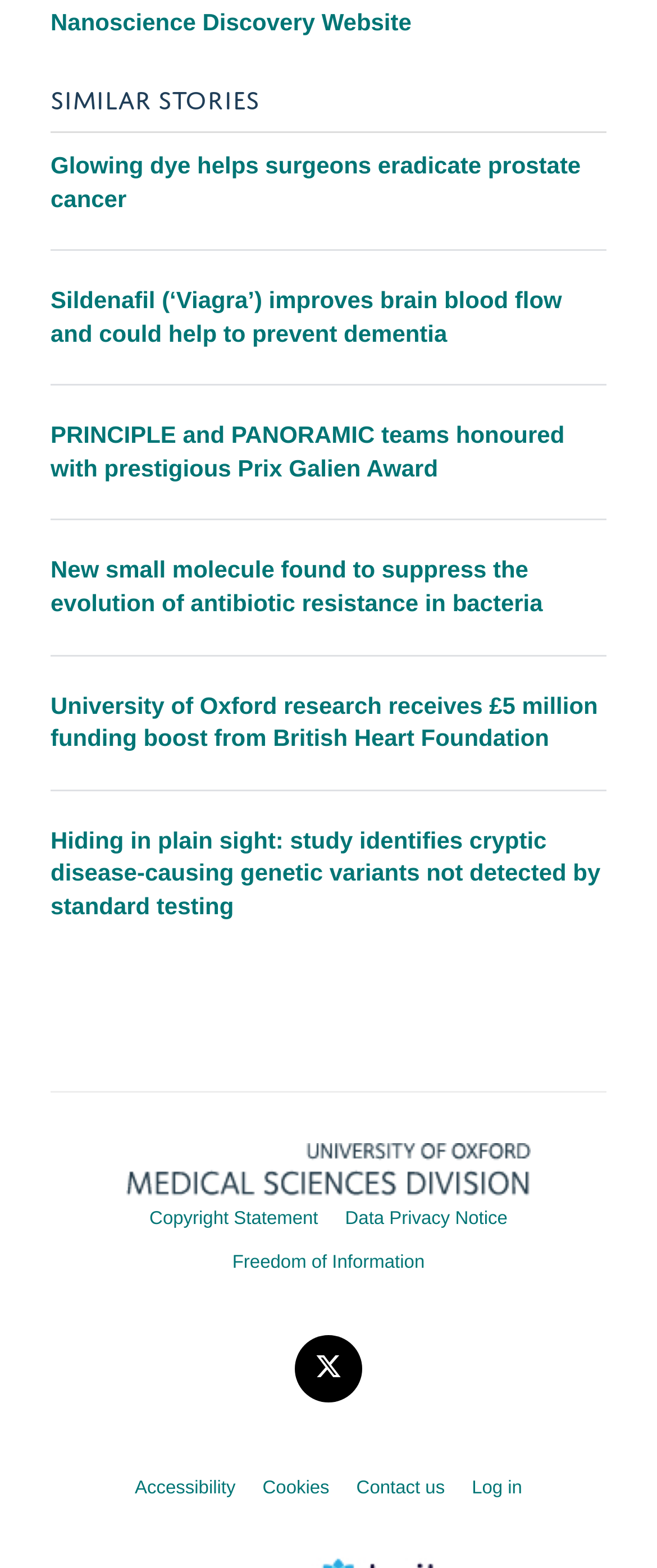Indicate the bounding box coordinates of the element that must be clicked to execute the instruction: "Check the University of Oxford research receives £5 million funding boost from British Heart Foundation". The coordinates should be given as four float numbers between 0 and 1, i.e., [left, top, right, bottom].

[0.077, 0.441, 0.91, 0.479]